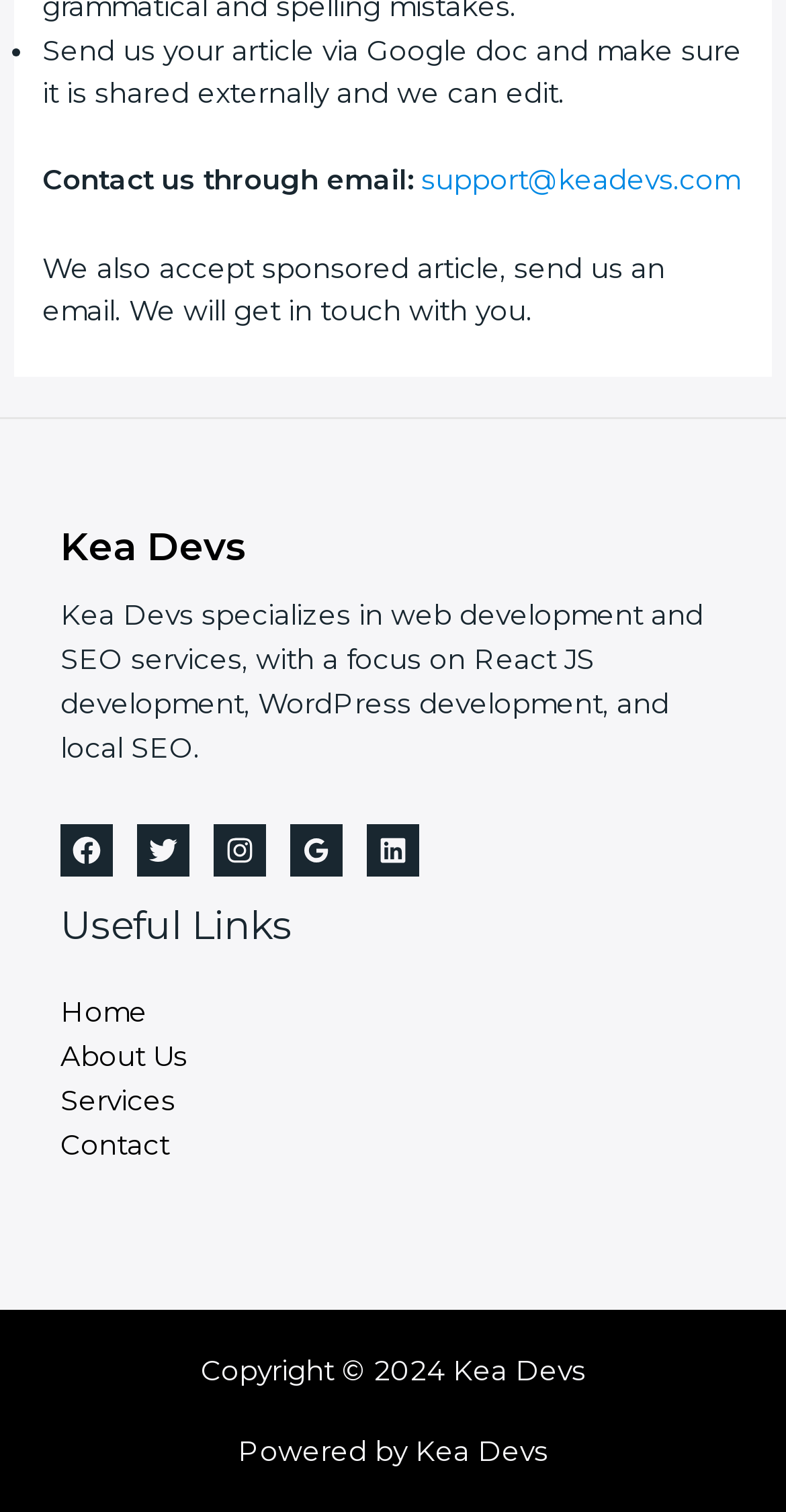Locate the bounding box coordinates of the element to click to perform the following action: 'Read privacy policy'. The coordinates should be given as four float values between 0 and 1, in the form of [left, top, right, bottom].

None